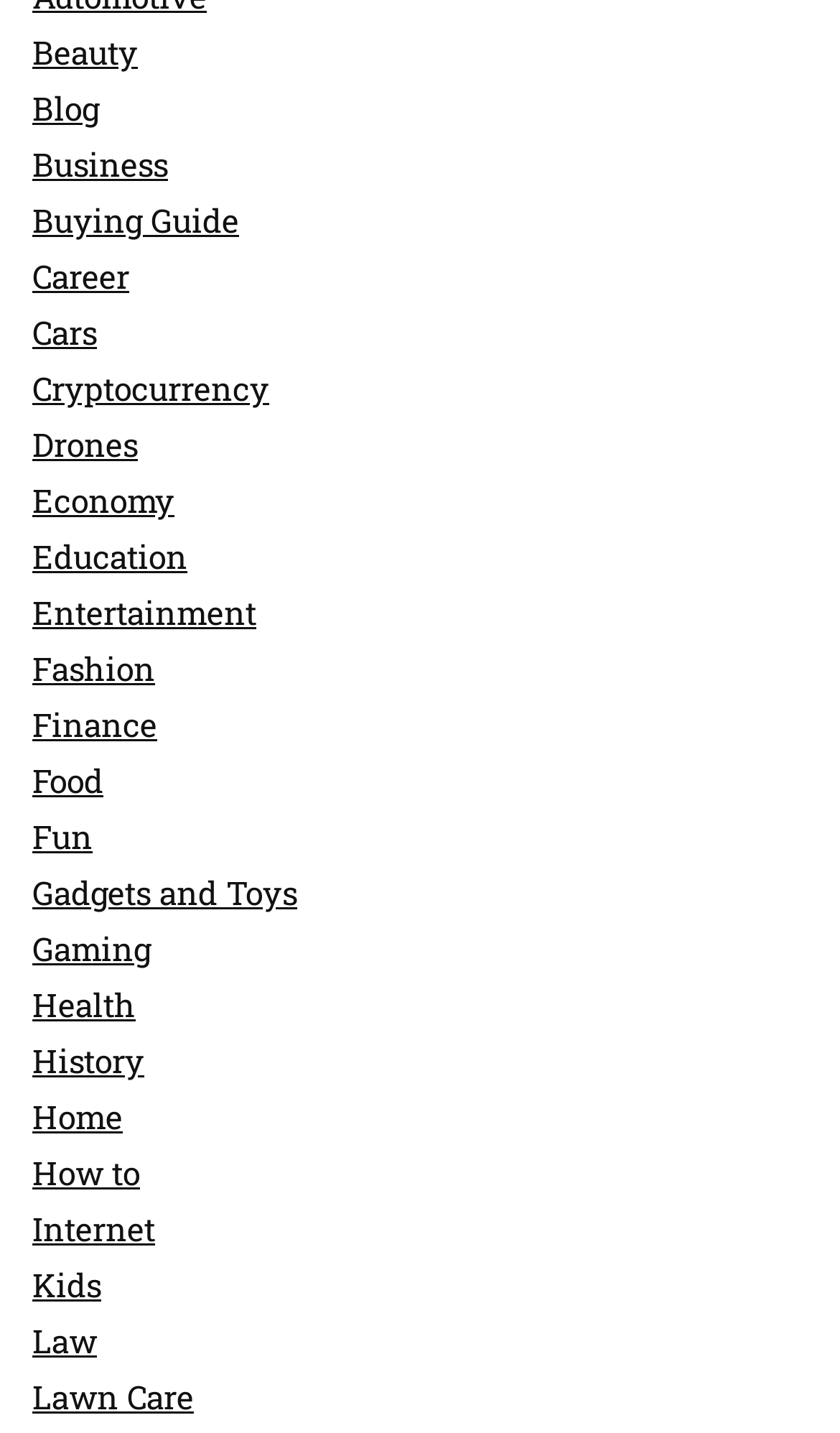Locate the bounding box of the UI element described in the following text: "Gadgets and Toys".

[0.038, 0.607, 0.354, 0.638]